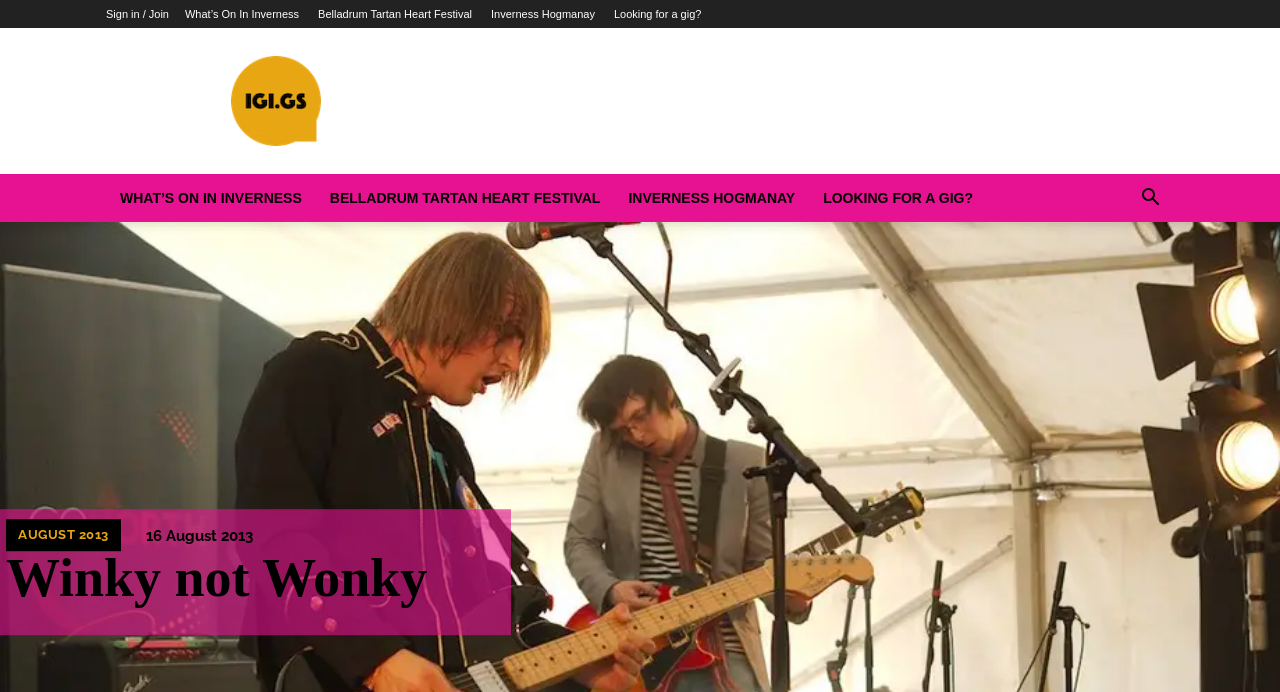Can you determine the bounding box coordinates of the area that needs to be clicked to fulfill the following instruction: "Check out what's on in Inverness"?

[0.145, 0.012, 0.234, 0.029]